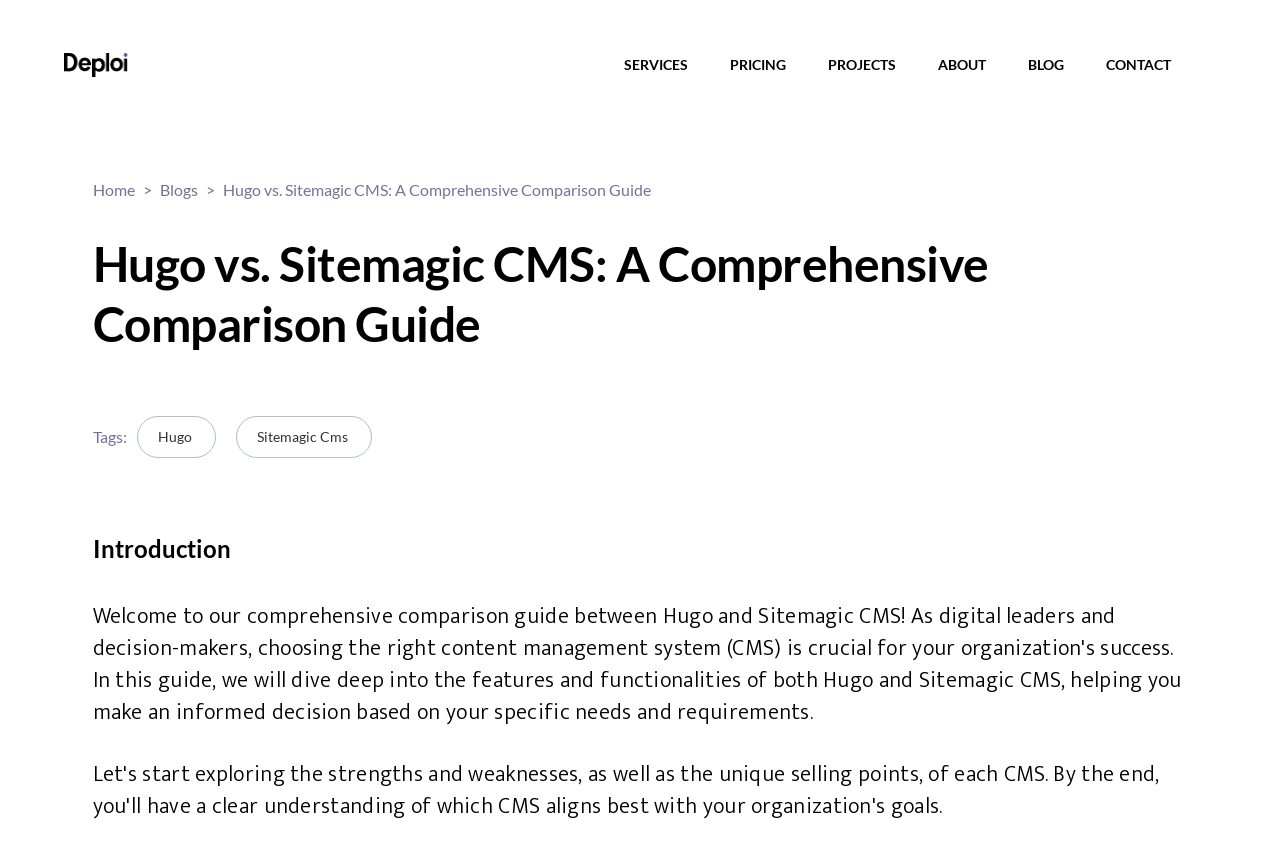How many headings are there in the webpage?
Using the image, answer in one word or phrase.

2